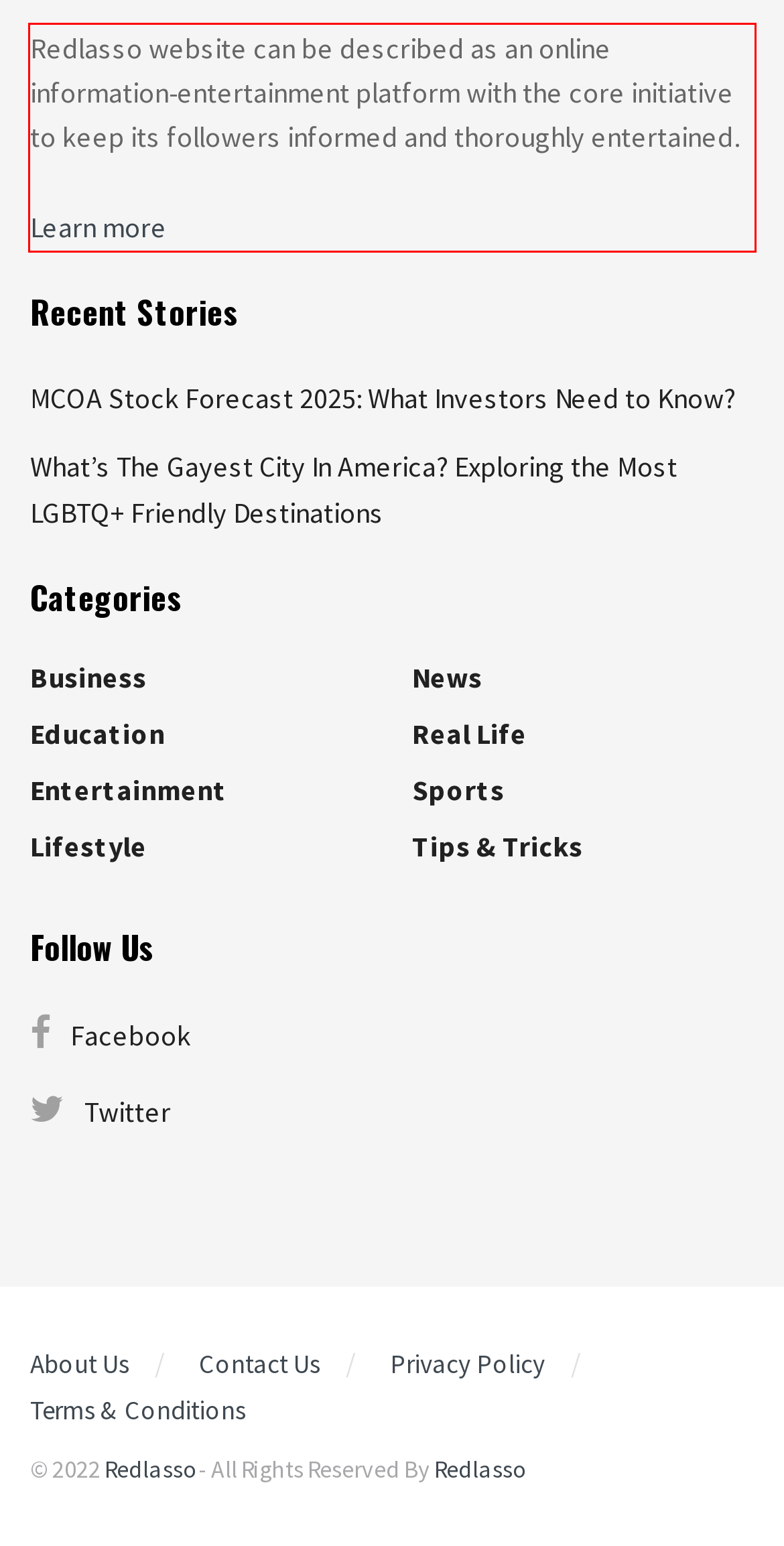Identify the red bounding box in the webpage screenshot and perform OCR to generate the text content enclosed.

Redlasso website can be described as an online information-entertainment platform with the core initiative to keep its followers informed and thoroughly entertained. Learn more